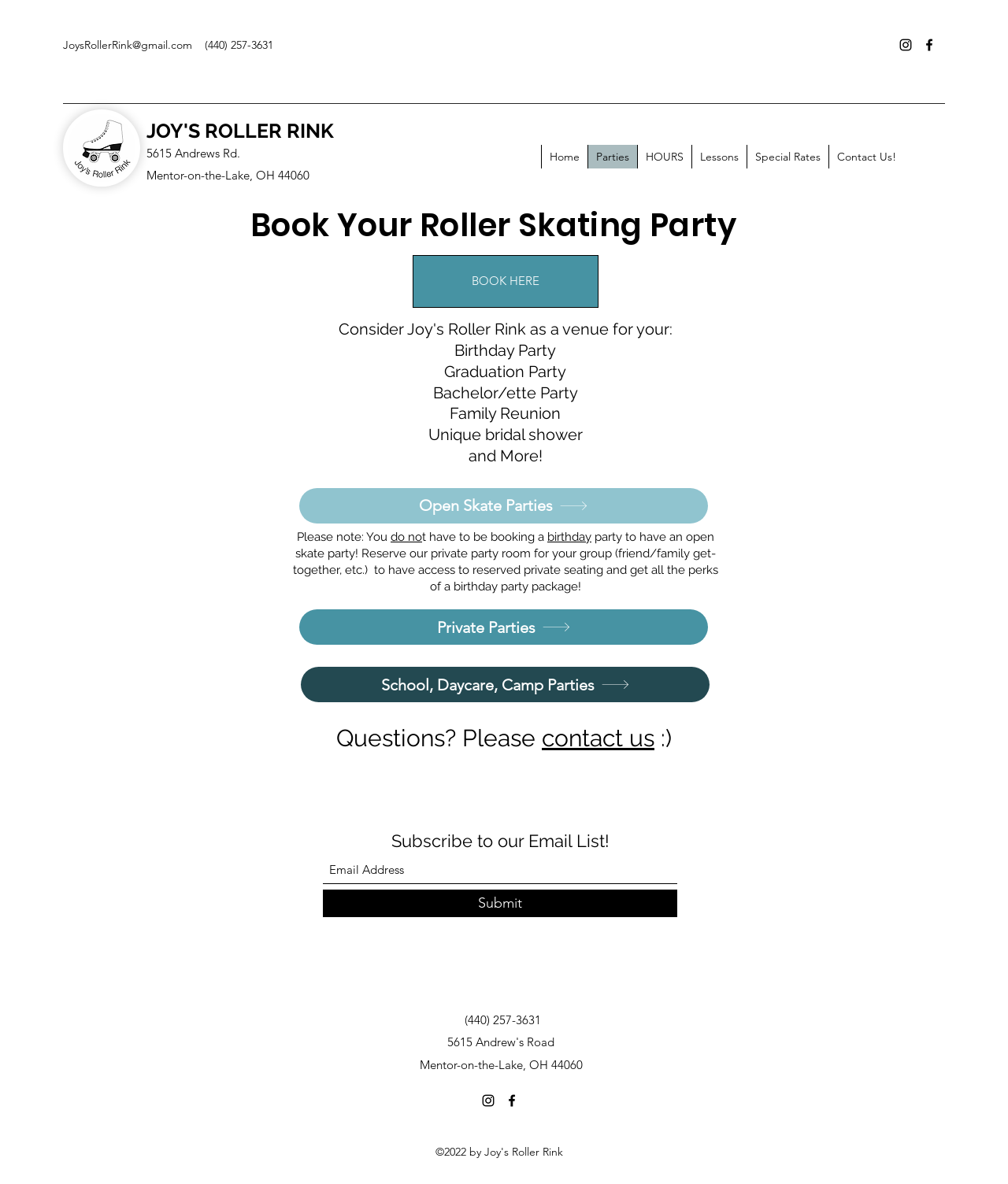Locate the bounding box coordinates of the item that should be clicked to fulfill the instruction: "Enter email address".

[0.32, 0.724, 0.672, 0.747]